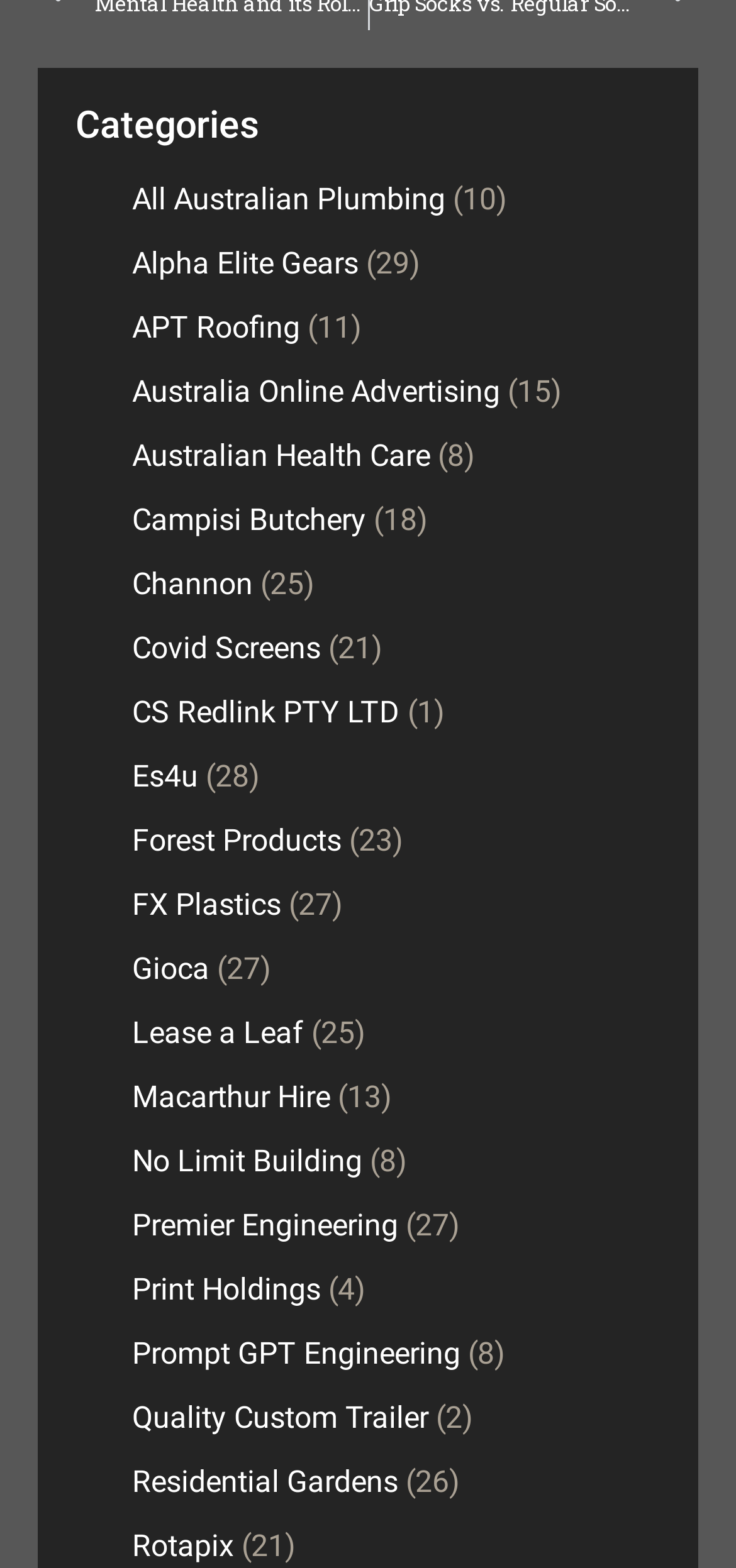How many links are there under the category?
Please provide a single word or phrase as your answer based on the image.

20